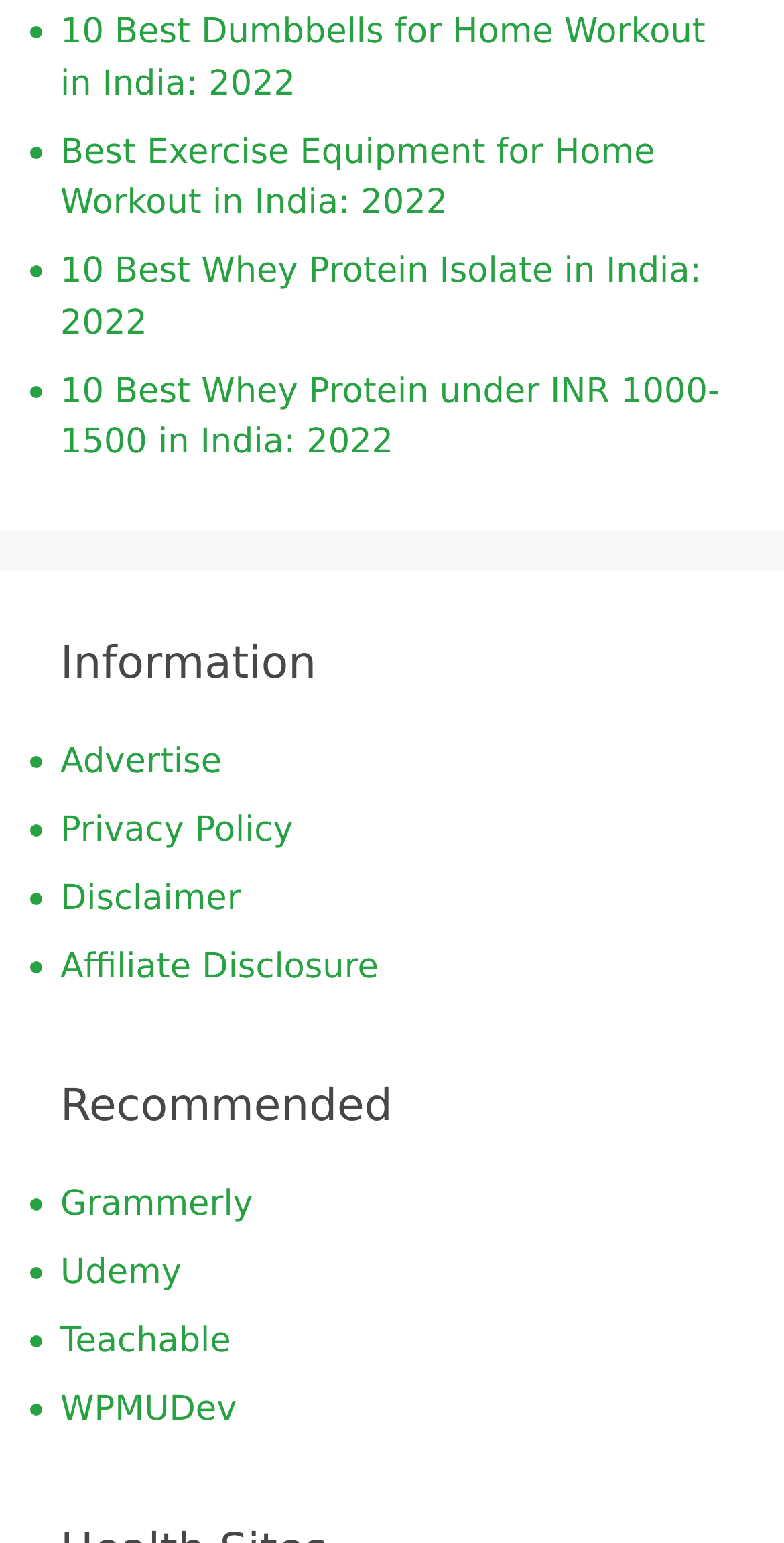Please pinpoint the bounding box coordinates for the region I should click to adhere to this instruction: "Learn more about WPMUDev".

[0.077, 0.901, 0.302, 0.927]